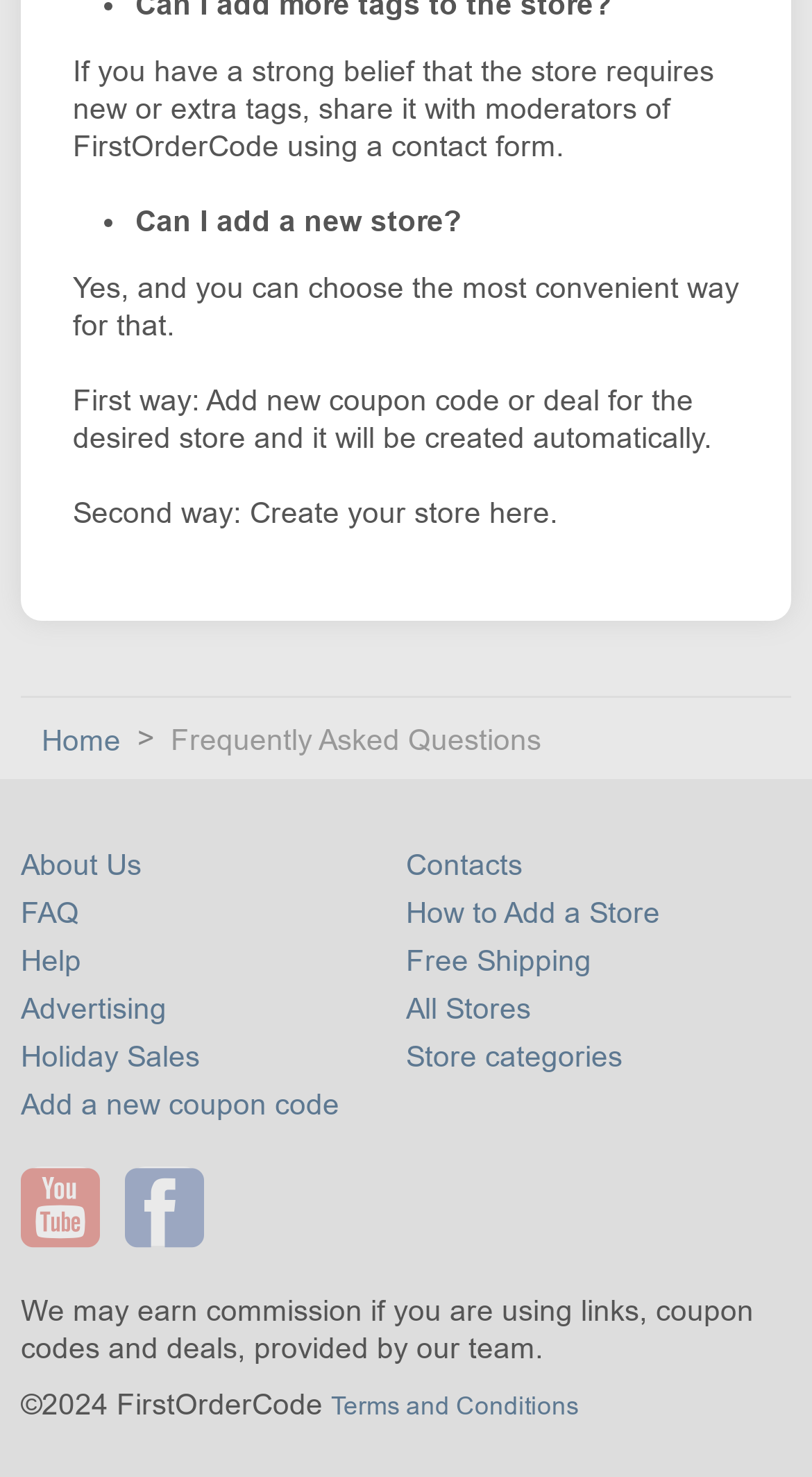Bounding box coordinates are specified in the format (top-left x, top-left y, bottom-right x, bottom-right y). All values are floating point numbers bounded between 0 and 1. Please provide the bounding box coordinate of the region this sentence describes: FAQ

[0.026, 0.607, 0.097, 0.629]